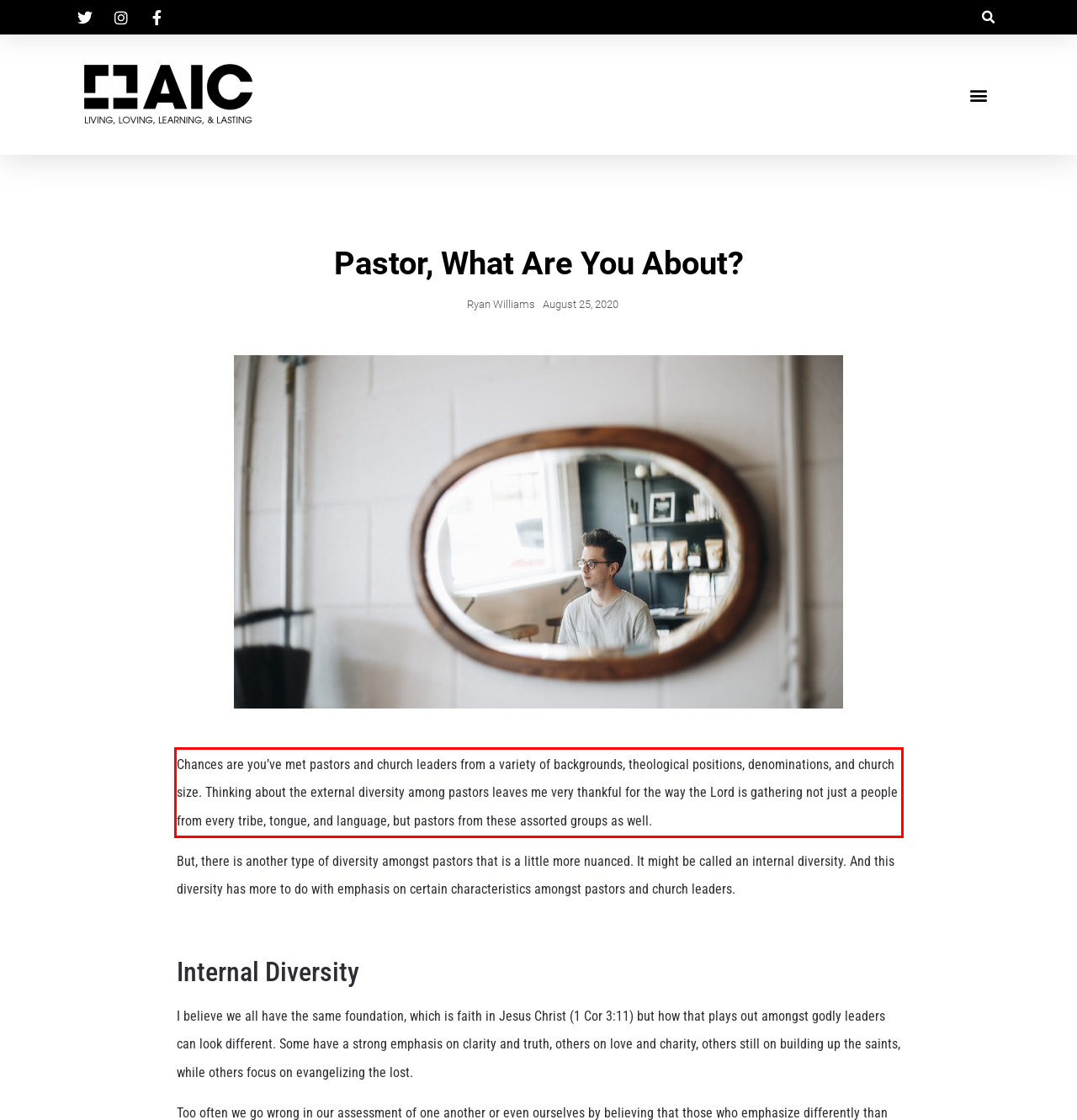You are given a screenshot with a red rectangle. Identify and extract the text within this red bounding box using OCR.

Chances are you’ve met pastors and church leaders from a variety of backgrounds, theological positions, denominations, and church size. Thinking about the external diversity among pastors leaves me very thankful for the way the Lord is gathering not just a people from every tribe, tongue, and language, but pastors from these assorted groups as well.